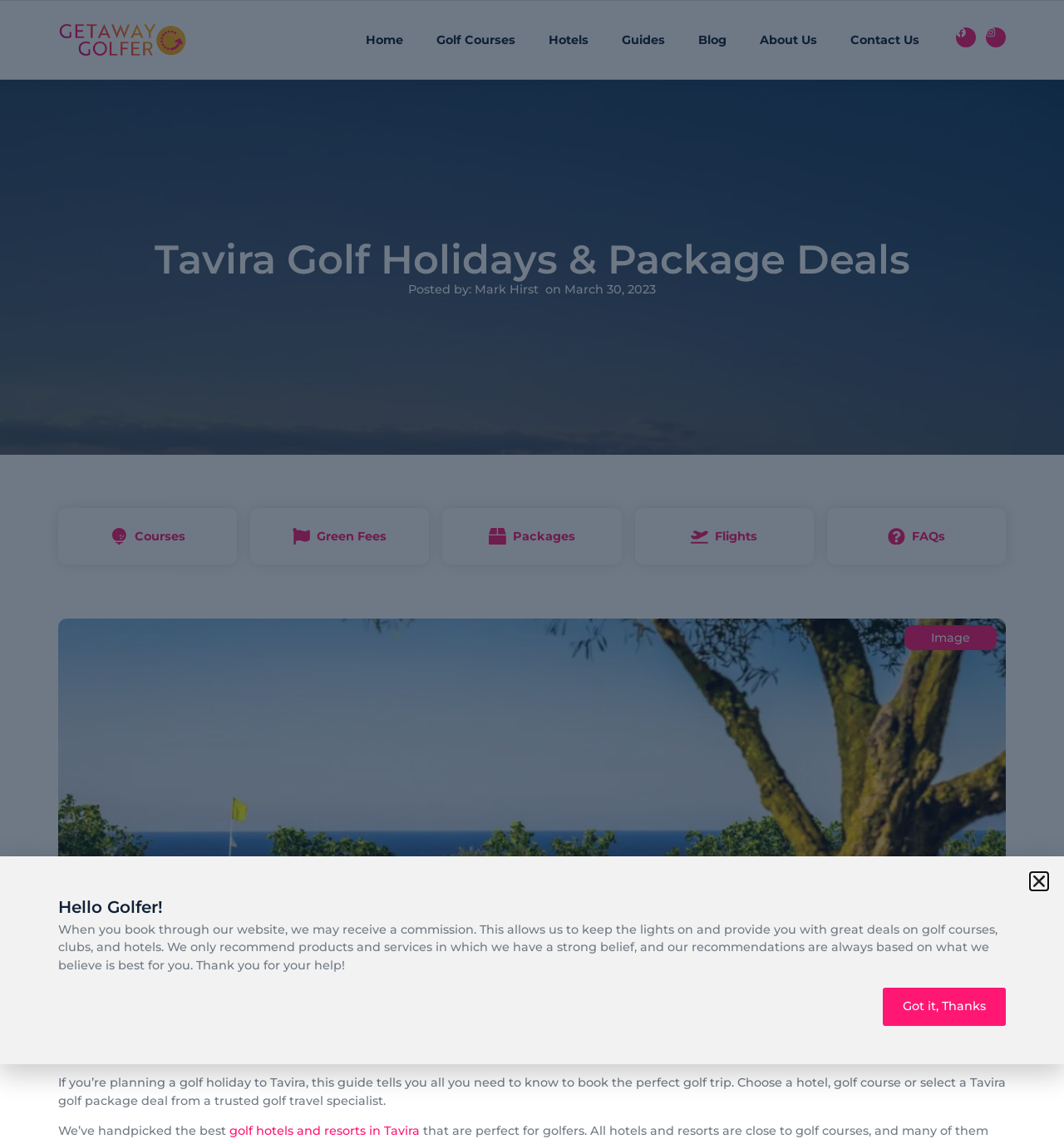Can you show the bounding box coordinates of the region to click on to complete the task described in the instruction: "Read more about golf hotels and resorts in Tavira"?

[0.216, 0.982, 0.395, 0.995]